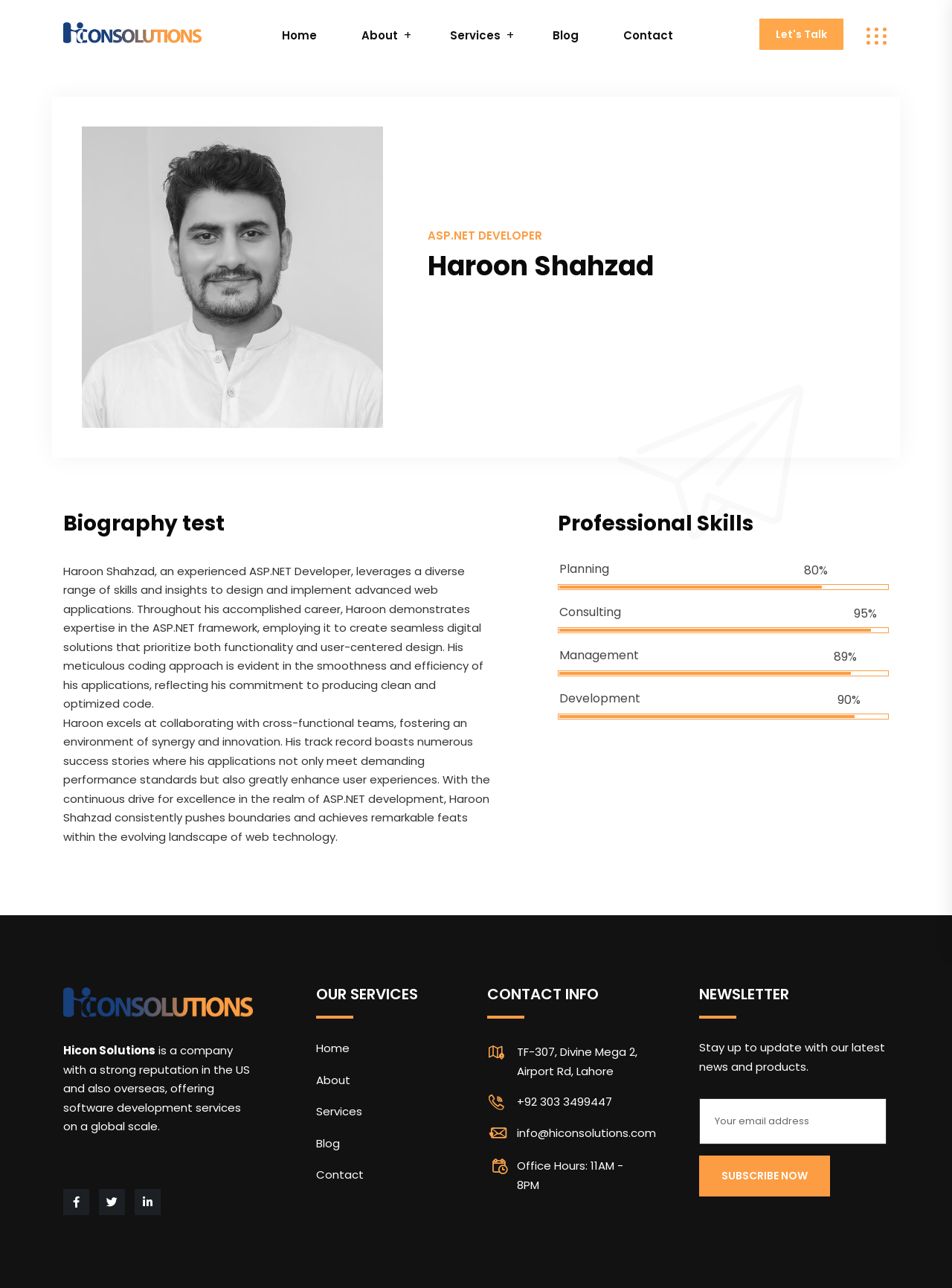What is the profession of Haroon Shahzad? Observe the screenshot and provide a one-word or short phrase answer.

ASP.NET Developer